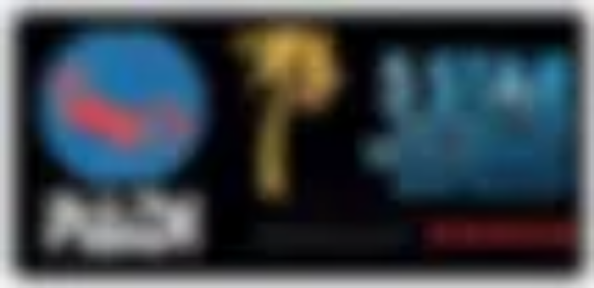What is the symbolic meaning of the stylized gold fish?
Based on the screenshot, provide a one-word or short-phrase response.

Vibrant marine life